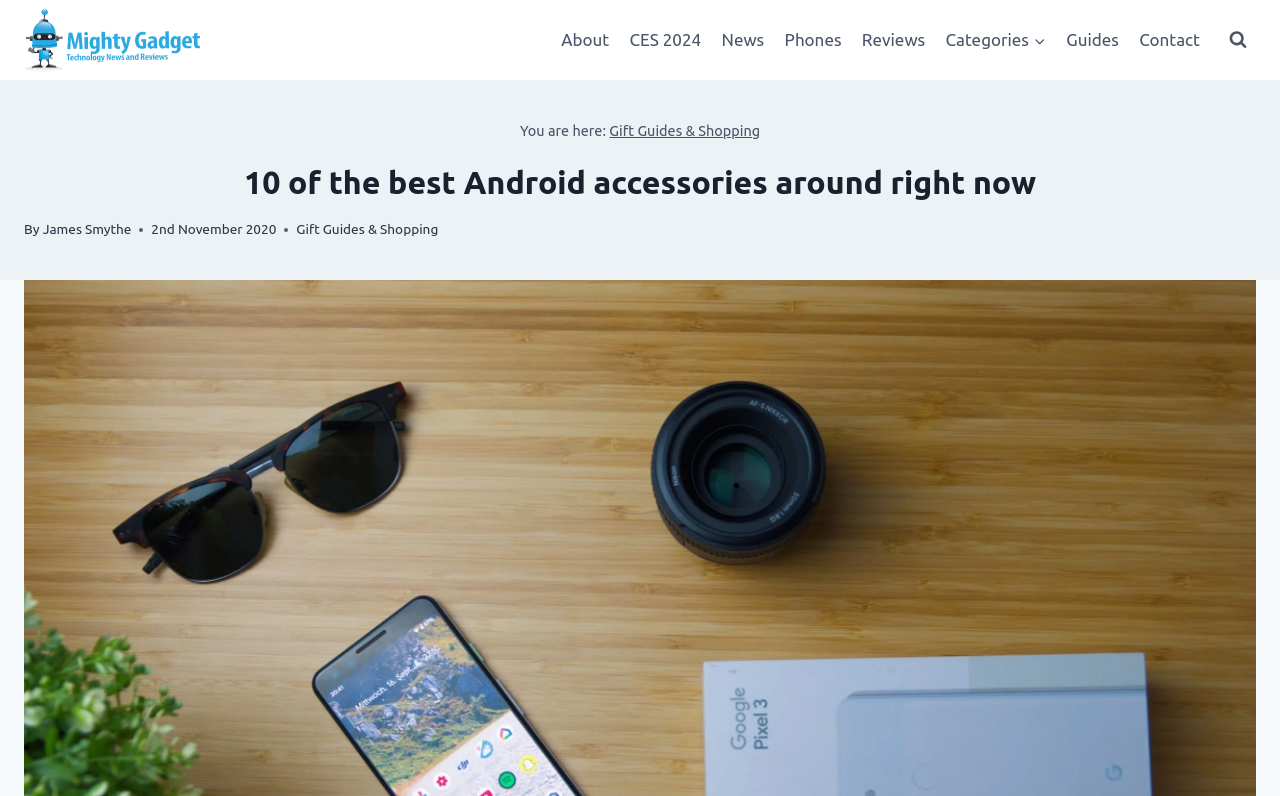Find and indicate the bounding box coordinates of the region you should select to follow the given instruction: "go to About page".

[0.431, 0.02, 0.484, 0.08]